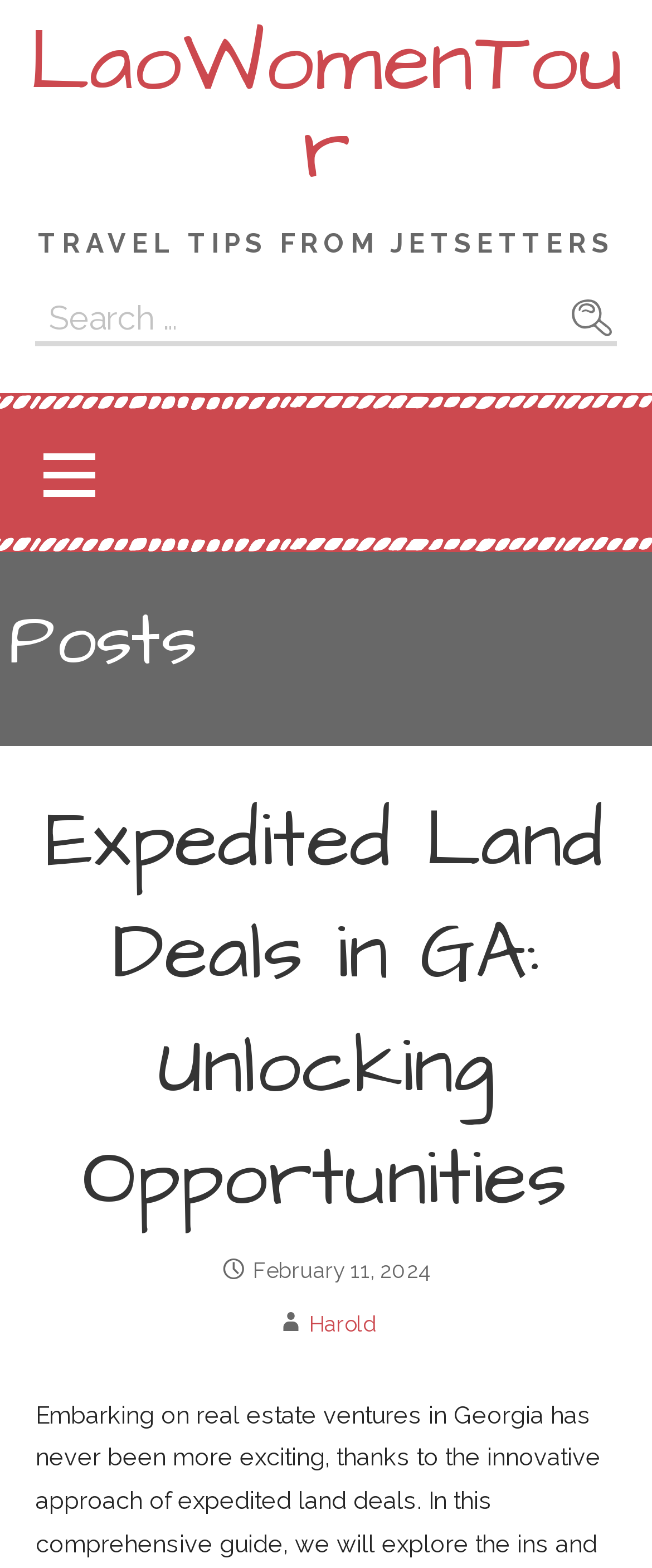Create a detailed narrative of the webpage’s visual and textual elements.

The webpage appears to be a blog or article page, with a focus on expedited land deals in Georgia. At the top left corner, there is a "Skip to content" link, followed by the website's logo, "LaoWomenTour", which spans almost the entire width of the page. Below the logo, there is a tagline or header, "TRAVEL TIPS FROM JETSETTERS", which is centered and takes up about 90% of the page's width.

To the right of the tagline, there is a search bar with a placeholder text "Search for:", accompanied by a "Search" button. The search bar is relatively narrow, taking up about 10% of the page's width.

Below the search bar, there is a button with no text, which may be a navigation or menu button. It is positioned near the top left corner of the page.

The main content of the page is headed by a "Posts" section, which takes up about 90% of the page's width. Within this section, there is a header with the title "Expedited Land Deals in GA: Unlocking Opportunities", which spans the entire width of the section. Below the title, there is a date, "February 11, 2024", and an author's name, "Harold", which is linked.

Overall, the webpage has a clean and organized layout, with a clear hierarchy of elements and a focus on the main content.